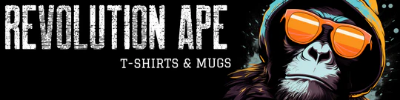Offer a detailed explanation of what is happening in the image.

The image features the logo of "Revolution Ape," a brand specializing in novelty T-shirts and mugs. The vibrant design showcases a stylized monkey wearing sunglasses and a colorful hoodie, capturing a playful and rebellious spirit. The bold, distressed text reads "REVOLUTION APE" prominently above the tagline "T-SHIRTS & MUGS," further emphasizing the brand's focus on fun, unique merchandise. This design reflects the brand's appeal to customers looking for novelty items, particularly those who enjoy humorous and artistic expressions related to pop culture.